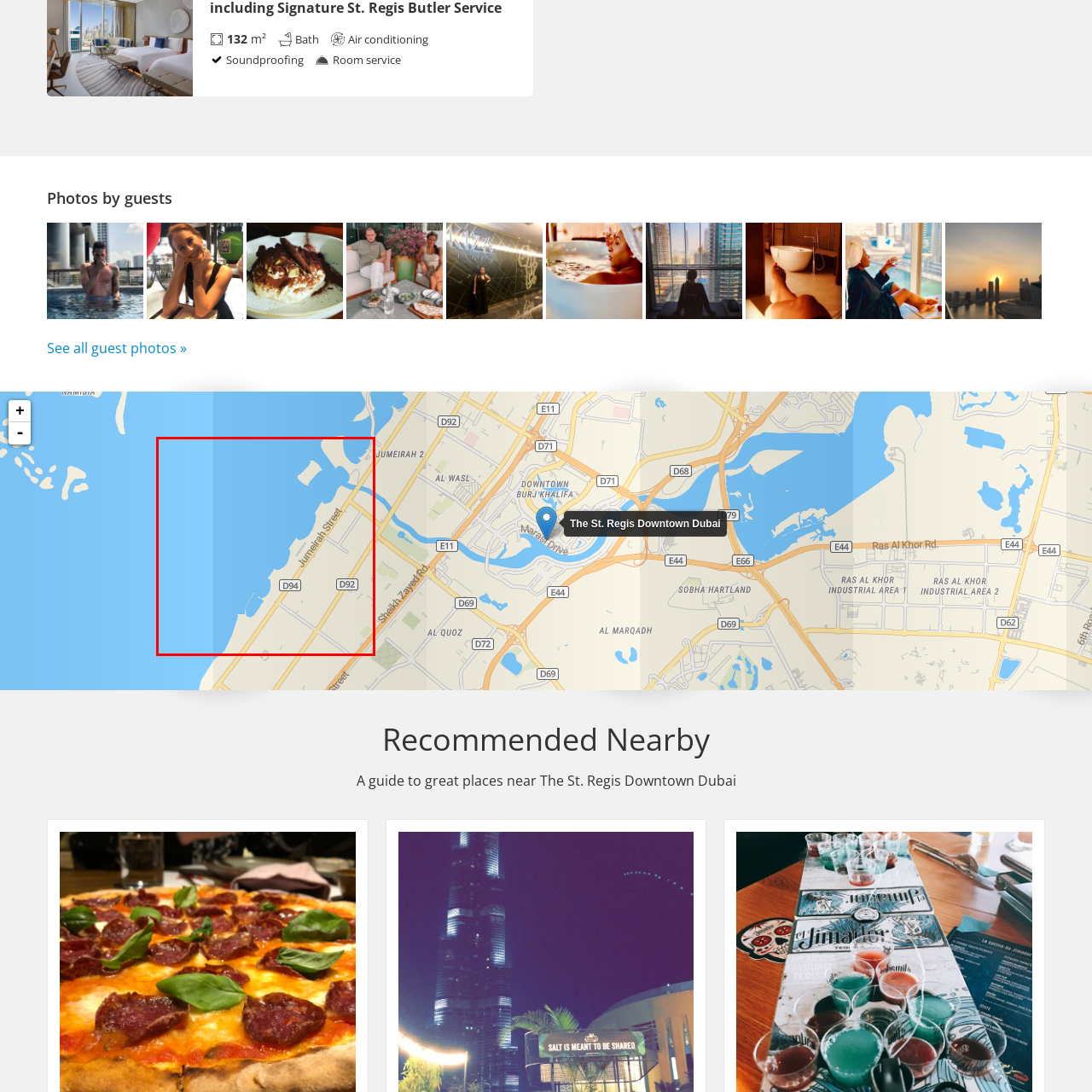Direct your attention to the red-outlined image and answer the question in a word or phrase: What is the purpose of the key road labels on the map?

Provide navigational references